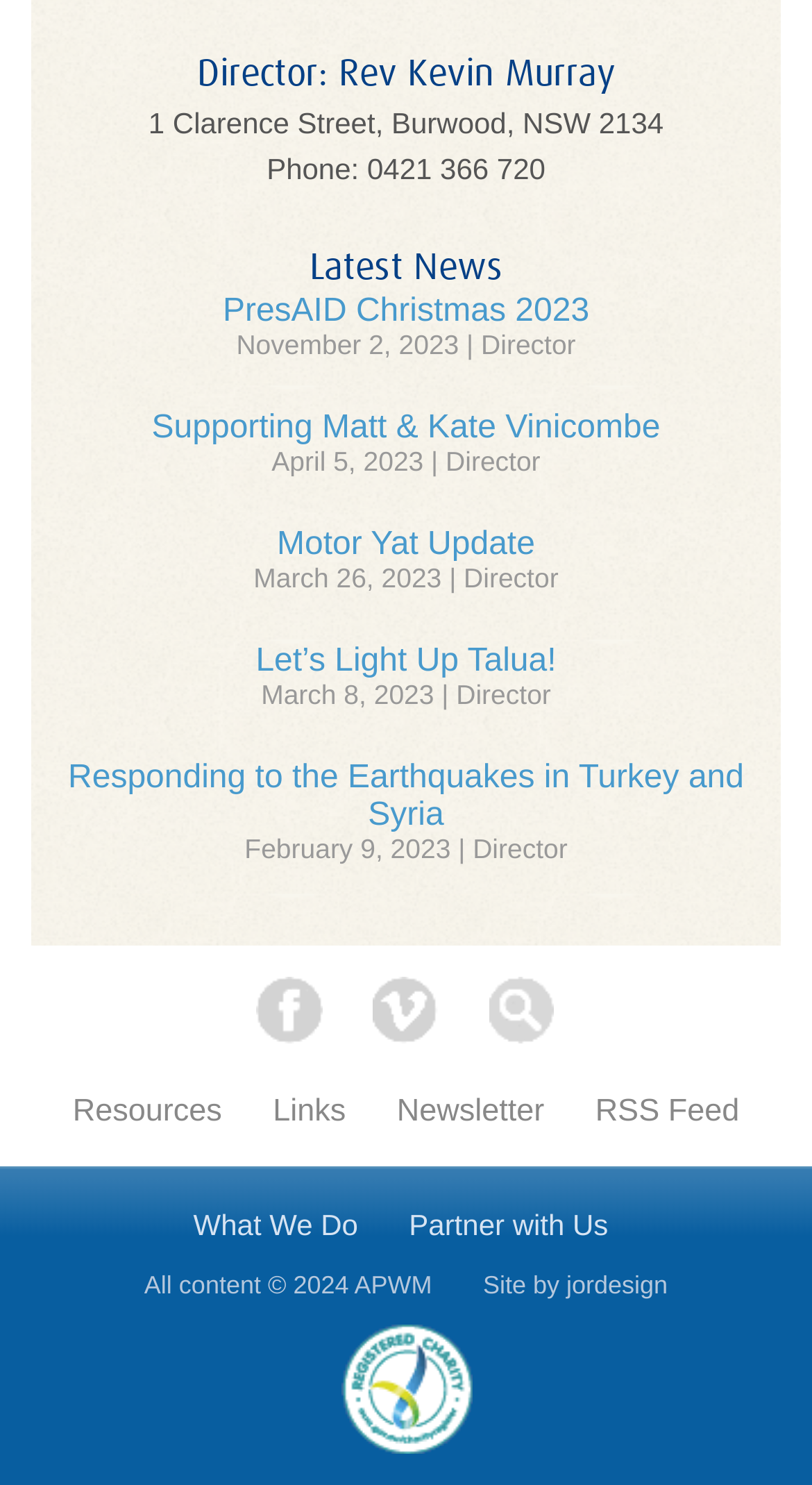Calculate the bounding box coordinates for the UI element based on the following description: "What We Do". Ensure the coordinates are four float numbers between 0 and 1, i.e., [left, top, right, bottom].

[0.238, 0.813, 0.441, 0.836]